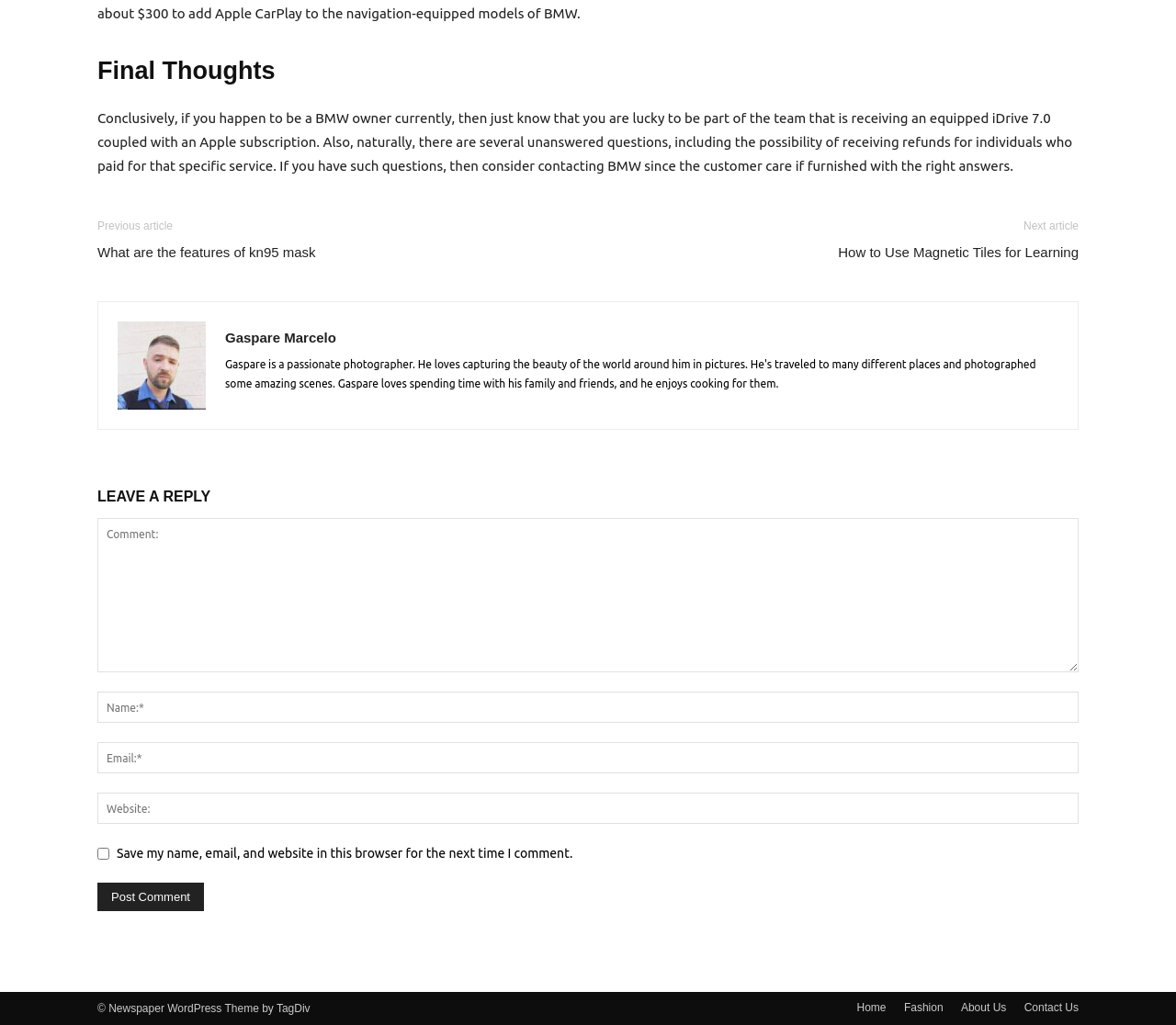Provide a short, one-word or phrase answer to the question below:
How many textboxes are required?

3